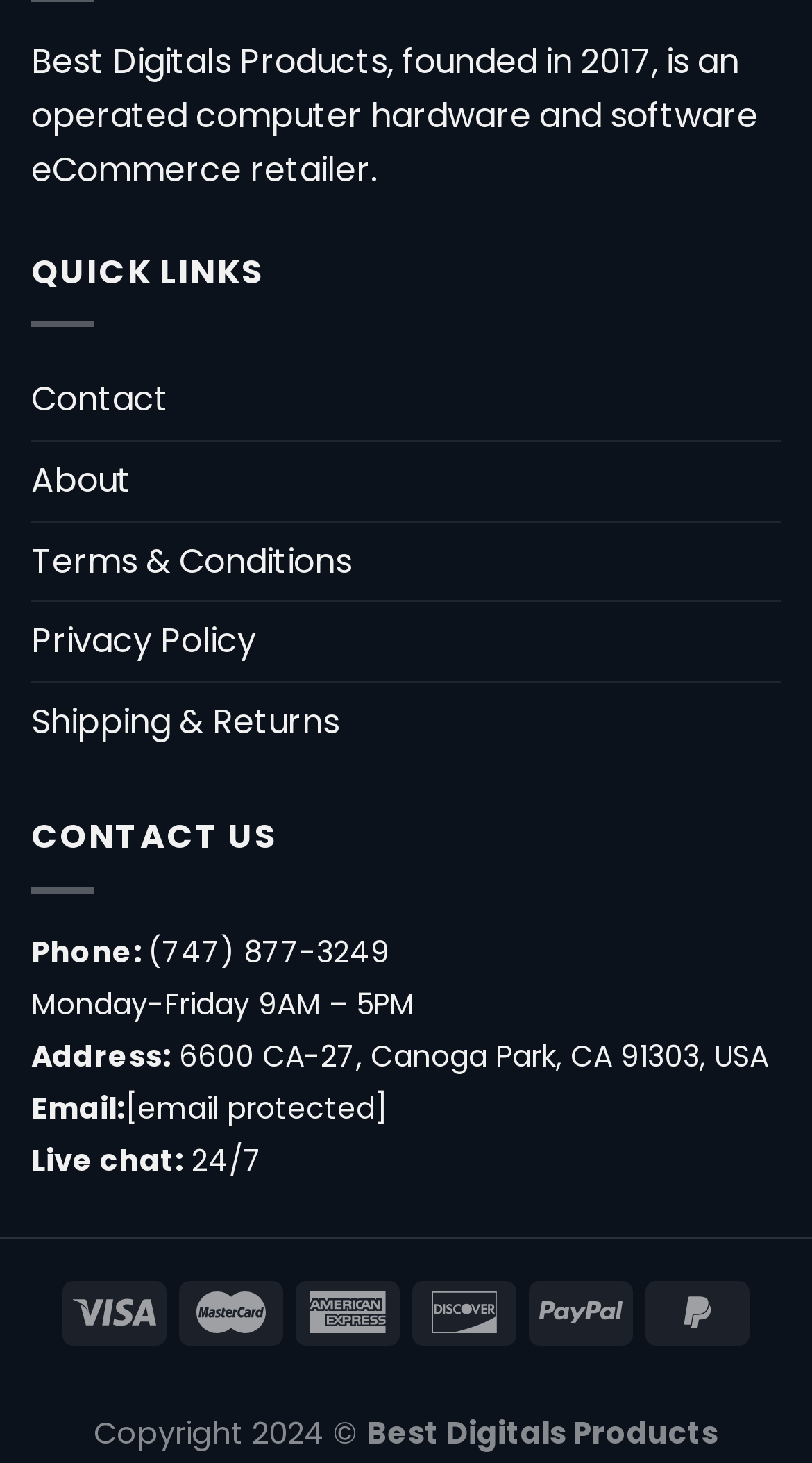What is the phone number for contact?
Please provide a single word or phrase based on the screenshot.

(747) 877-3249